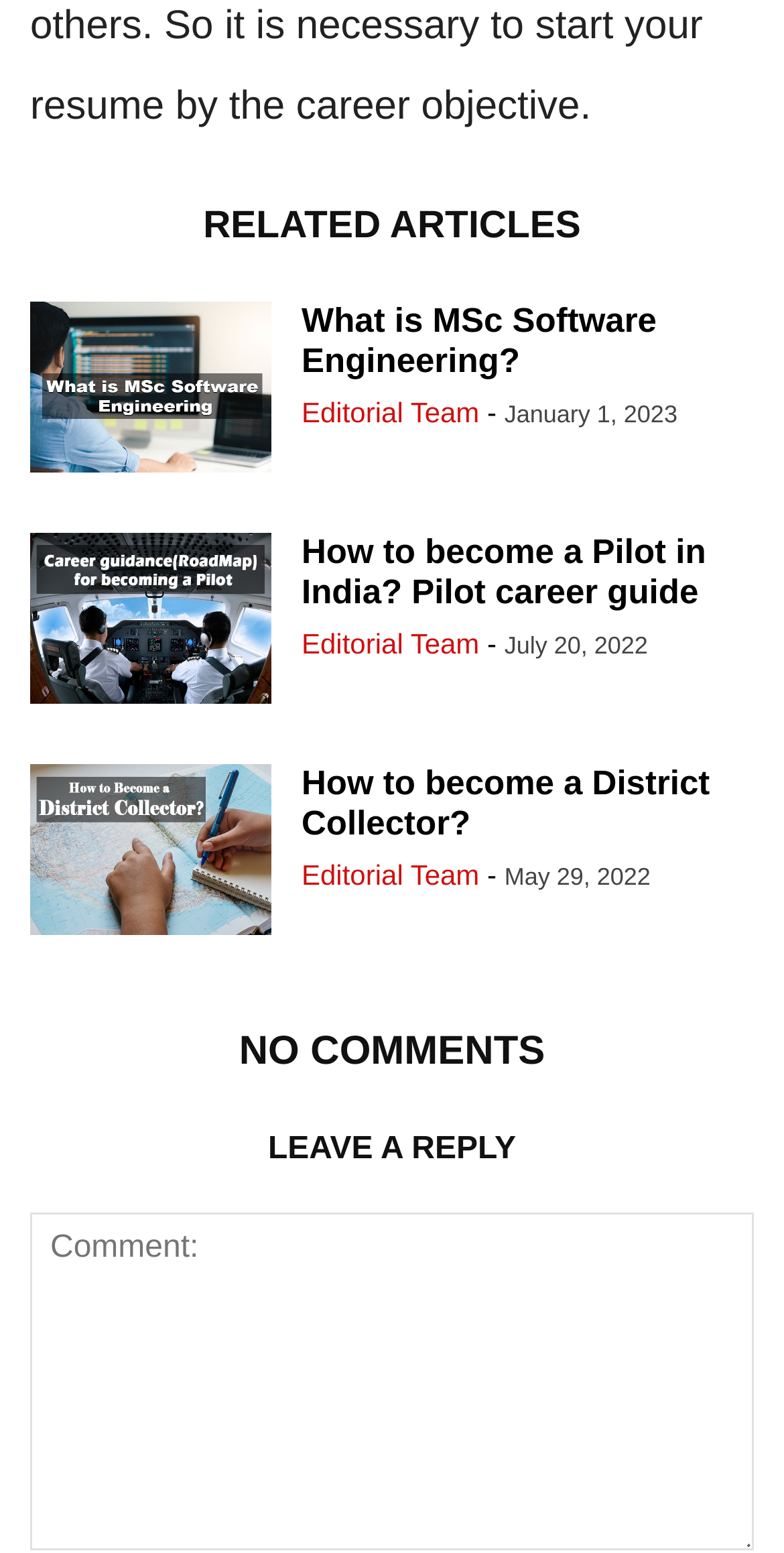Can you provide the bounding box coordinates for the element that should be clicked to implement the instruction: "Click on 'What is MSc Software Engineering?'"?

[0.038, 0.194, 0.346, 0.311]